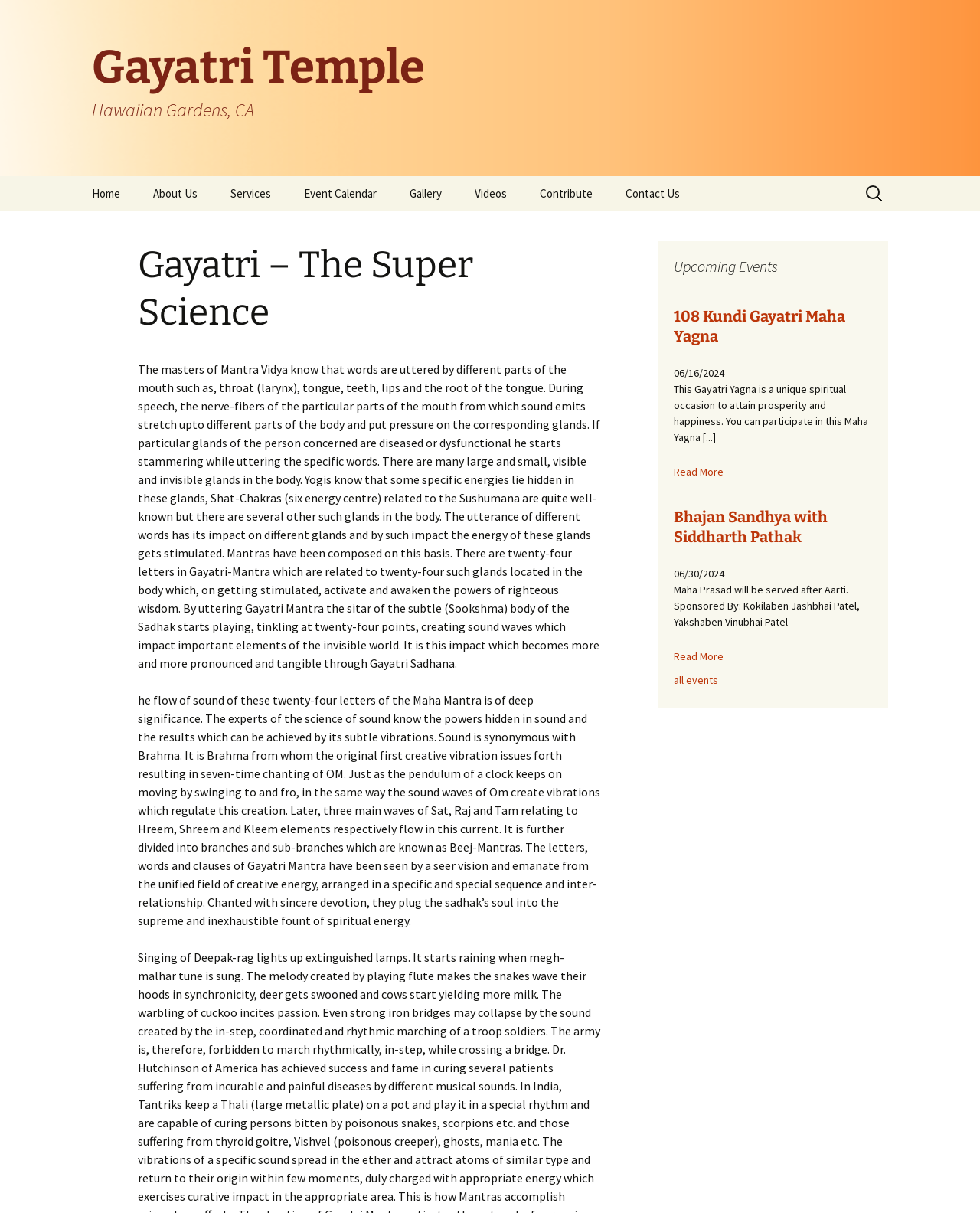Create a detailed summary of all the visual and textual information on the webpage.

The webpage is about Gayatri Temple, with a focus on its spiritual significance and upcoming events. At the top, there is a heading "Gayatri Temple" followed by a subheading "Hawaiian Gardens, CA". Below this, there is a navigation menu with links to "Home", "About Us", "Temple Information", "Patron Founder", "Managing Body", "Services", "Event Calendar", "Gallery", "Videos", and "Contact Us".

On the right side of the navigation menu, there is a "Contribute" section with links to "Donate" and "Contribute Time". Next to this, there is a search bar with a placeholder text "Search for:".

The main content of the webpage is divided into two sections. The first section discusses the significance of Gayatri Mantra, a spiritual chant. The text explains how the mantra is composed of 24 letters, each related to a specific gland in the body, and how uttering the mantra can stimulate these glands and awaken the powers of righteous wisdom.

The second section lists upcoming events at the temple. There are two events listed: "108 Kundi Gayatri Maha Yagna" on June 16, 2024, and "Bhajan Sandhya with Siddharth Pathak" on June 30, 2024. Each event has a brief description and a "Read More" link. There is also a link to "all events" at the bottom of this section.